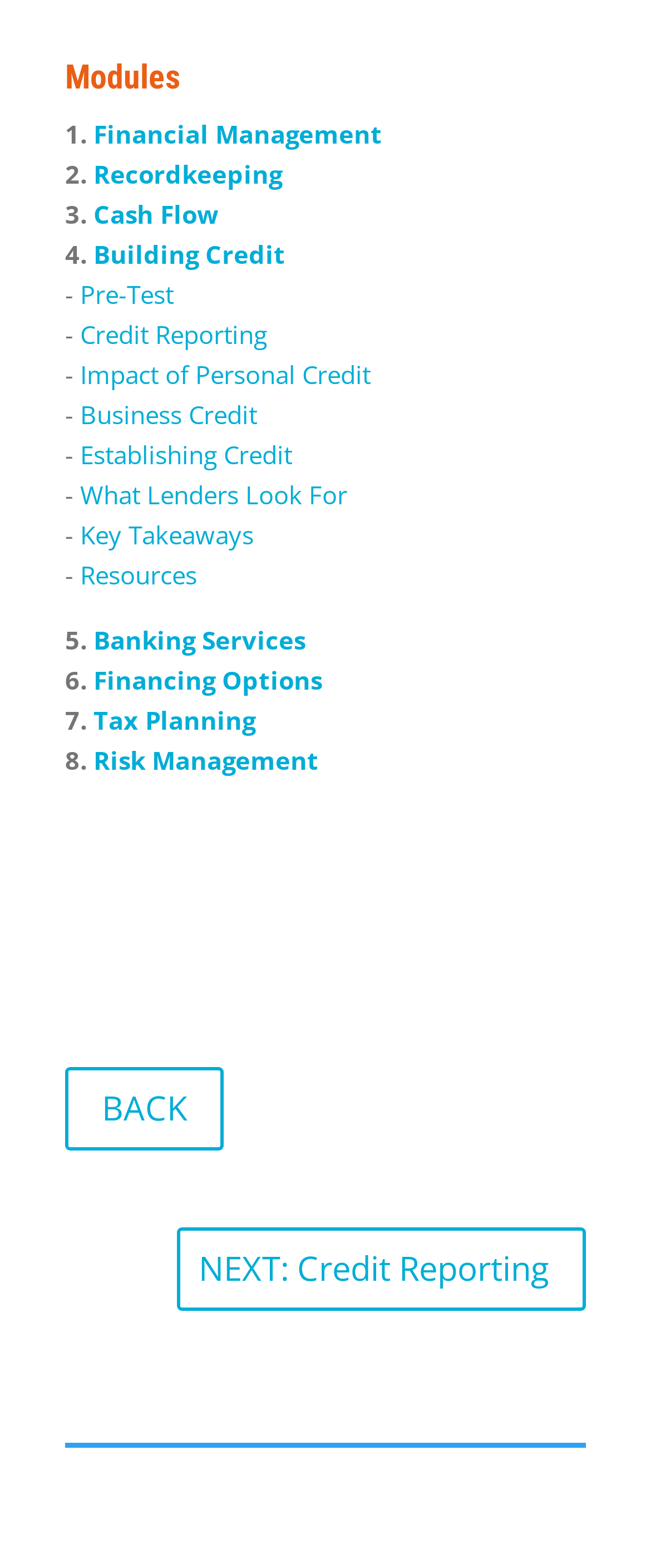What is the topic of the 'Pre-Test' link?
Carefully analyze the image and provide a detailed answer to the question.

The 'Pre-Test' link is related to the topic of 'Credit Reporting' as it is located near the 'Credit Reporting' link and is likely a preparatory test for the 'Credit Reporting' module.